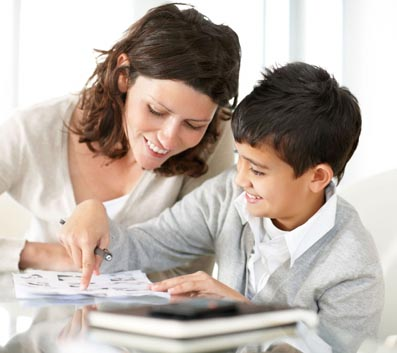What is the boy wearing? Using the information from the screenshot, answer with a single word or phrase.

Light gray sweater